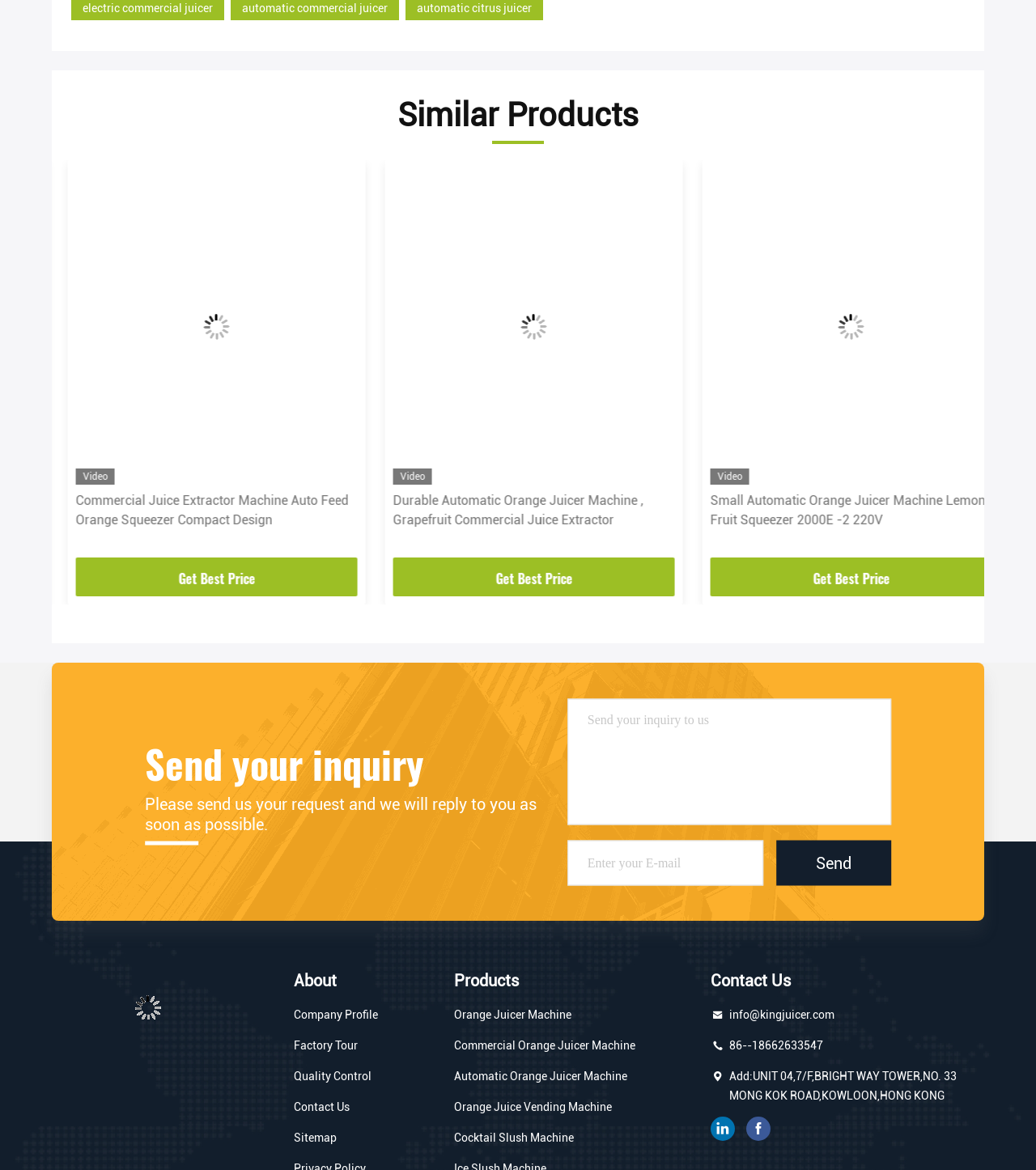Please find the bounding box coordinates of the element's region to be clicked to carry out this instruction: "Click on the 'Commercial Juice Extractor Machine Auto Feed Orange Squeezer Compact Design' link".

[0.058, 0.144, 0.33, 0.414]